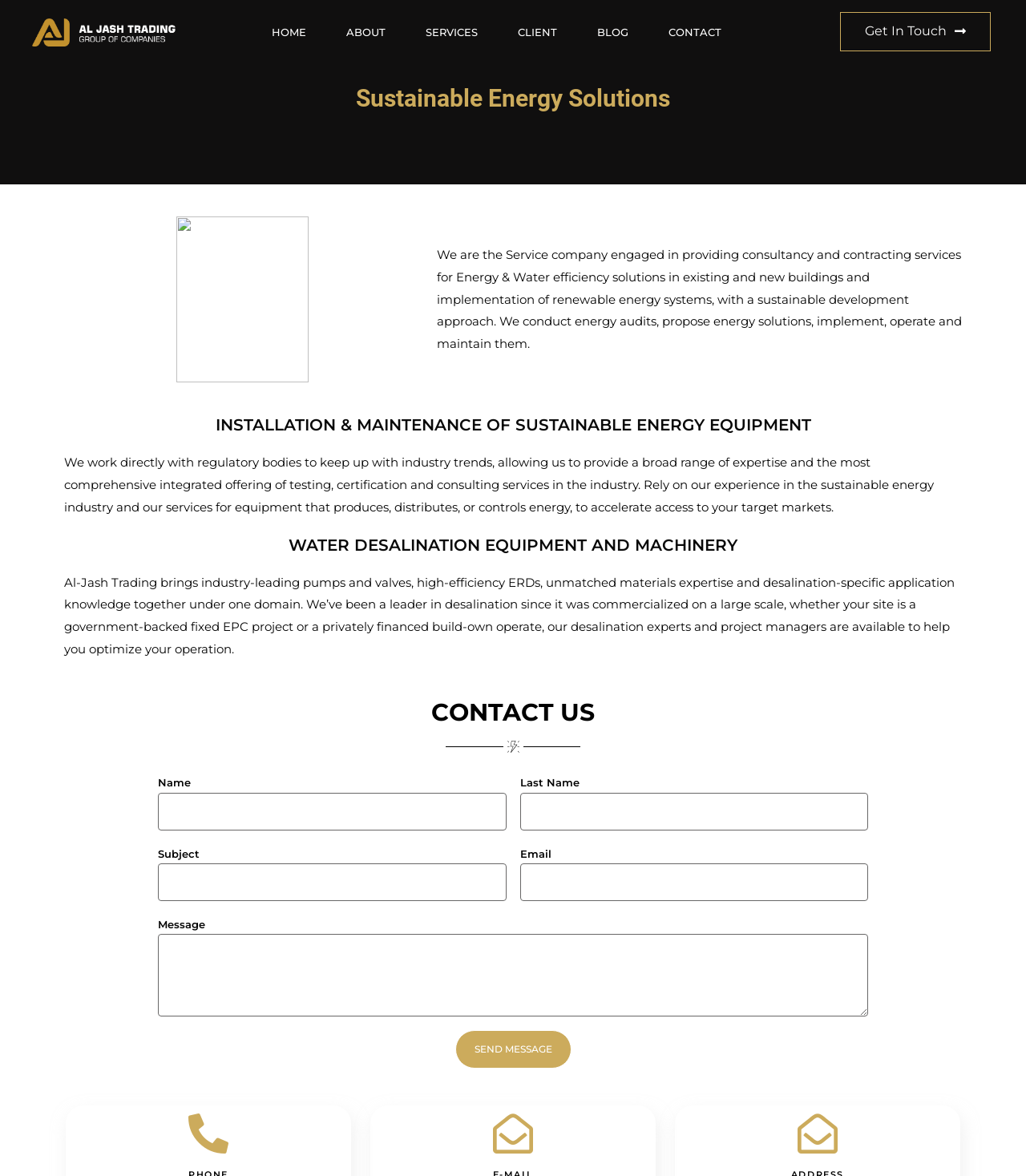What type of equipment is mentioned in the 'WATER DESALINATION EQUIPMENT AND MACHINERY' section?
Using the screenshot, give a one-word or short phrase answer.

Pumps and valves